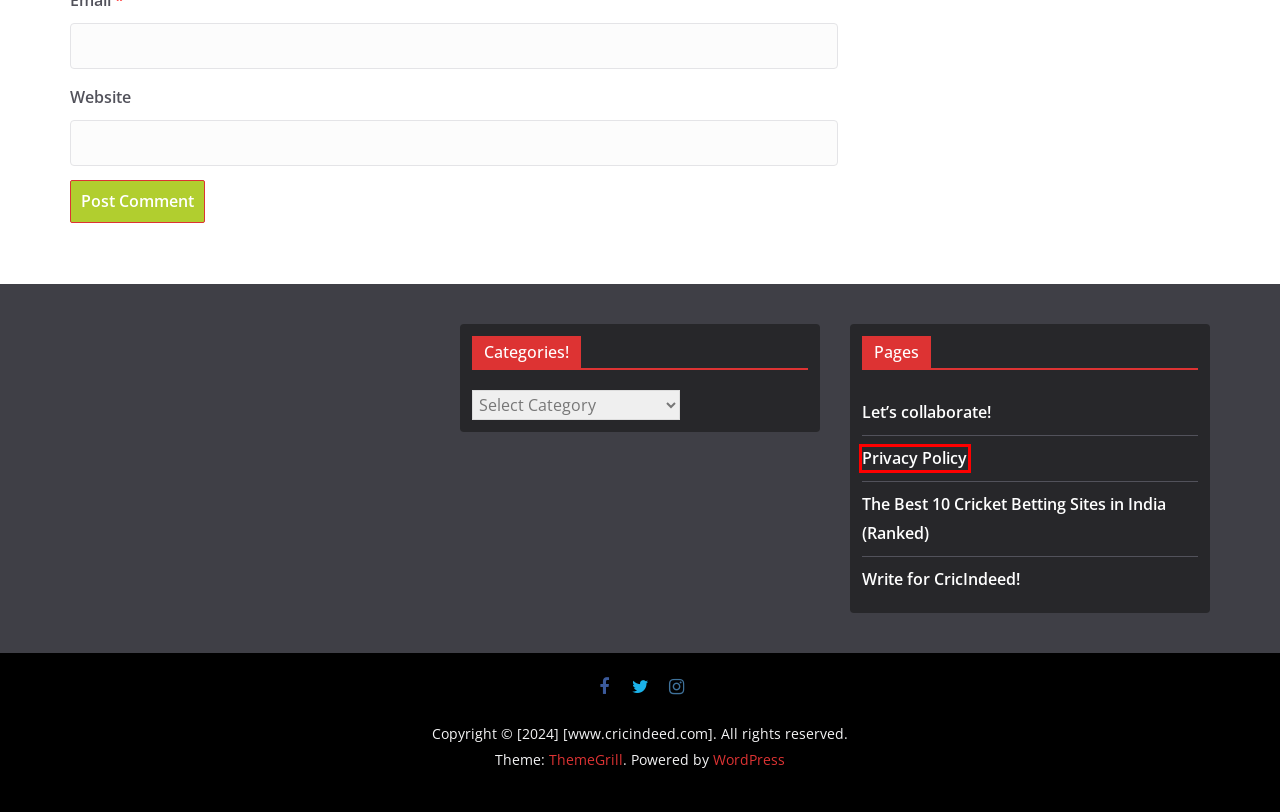You have a screenshot of a webpage with a red rectangle bounding box around a UI element. Choose the best description that matches the new page after clicking the element within the bounding box. The candidate descriptions are:
A. CricIndeed - For Cricket's Amazing Stats & Facts
B. Dream11 Team Archives - CricIndeed
C. Privacy Policy - CricIndeed
D. T20I Records Archives - CricIndeed
E. Articles - CricIndeed
F. Download – WordPress.org
G. The Best 10 Cricket Betting Sites in India (Ranked) - CricIndeed
H. Write for CricIndeed! - CricIndeed

C